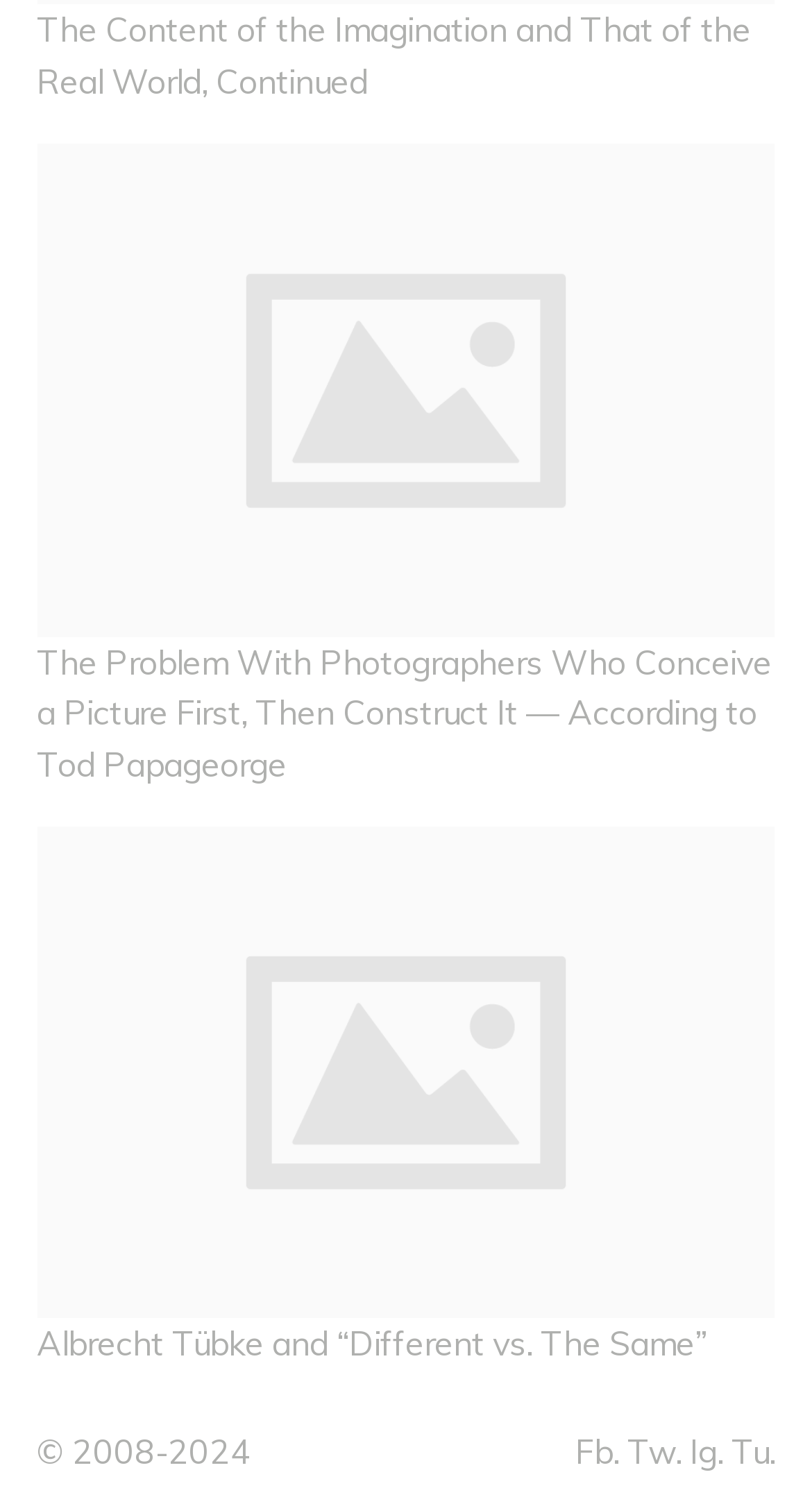Give a succinct answer to this question in a single word or phrase: 
How many social media links are available?

4